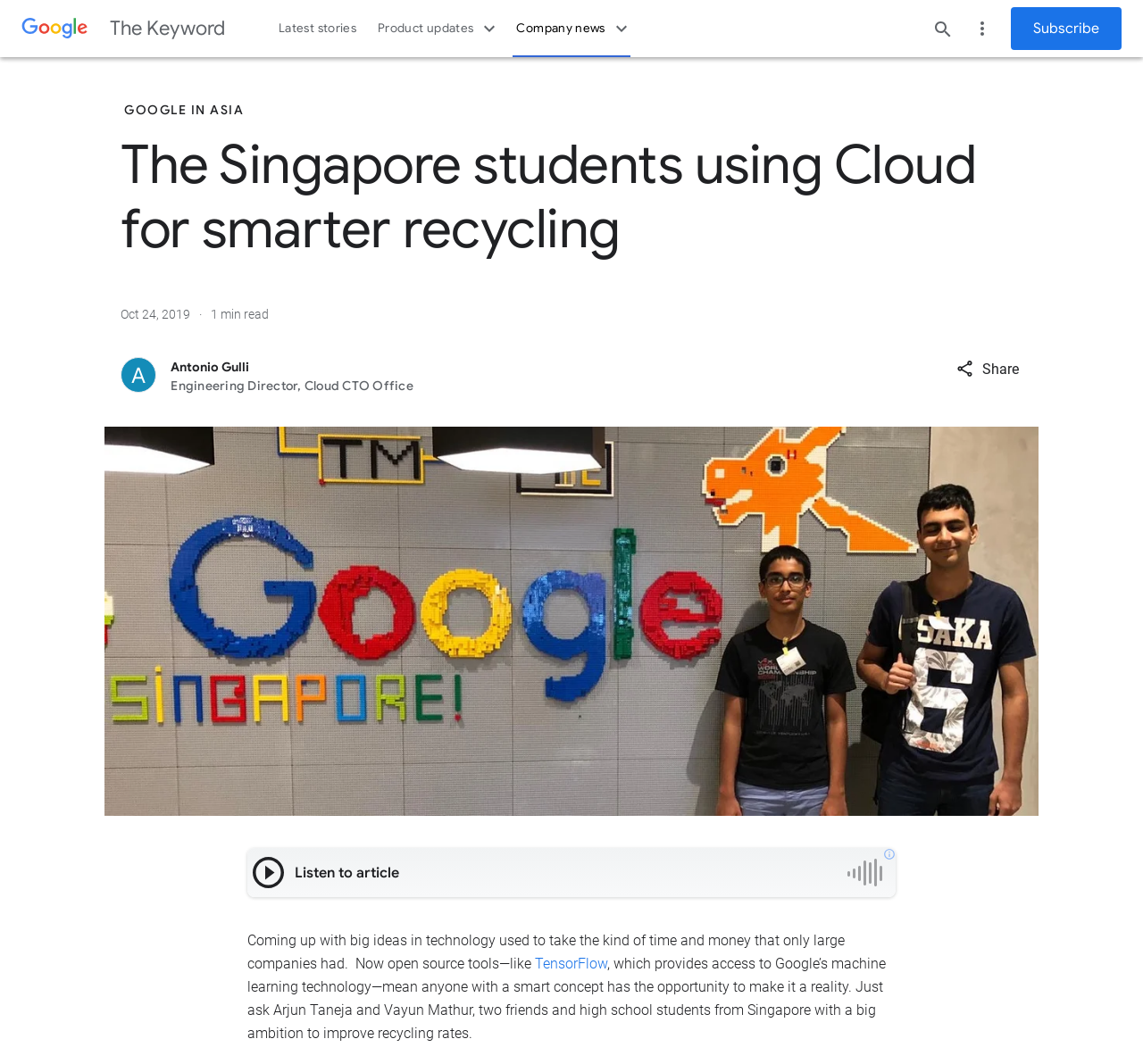Offer a detailed explanation of the webpage layout and contents.

This webpage is about two Singapore students, Arjun Taneja and Vayun Mathur, who used Google's open-source tools to improve recycling rates. At the top left corner, there is a Google logo. Next to it, there is a link to "The Keyword". Below these elements, there is a navigation menu with three buttons: "Latest stories", "Product updates", and "Company news". Each of these buttons has a dropdown menu.

On the top right corner, there are three buttons: "Search", "Secondary menu", and a link to subscribe to a newsletter. Below these elements, there is a heading that summarizes the article's title. The article's author, Antonio Gulli, is mentioned, along with his title, Engineering Director, Cloud CTO Office.

The main content of the article is divided into two sections. The top section has a large image that spans almost the entire width of the page. Below the image, there is a "Share" button and a "ReadAloud player" that allows users to listen to the article. The player has a "Play" button and a link to the privacy policy.

The bottom section of the article contains the main text, which describes how the two students used open-source tools to improve recycling rates. The text mentions TensorFlow, a machine learning technology provided by Google. There are no other images in the article besides the hero image and the Google logo.